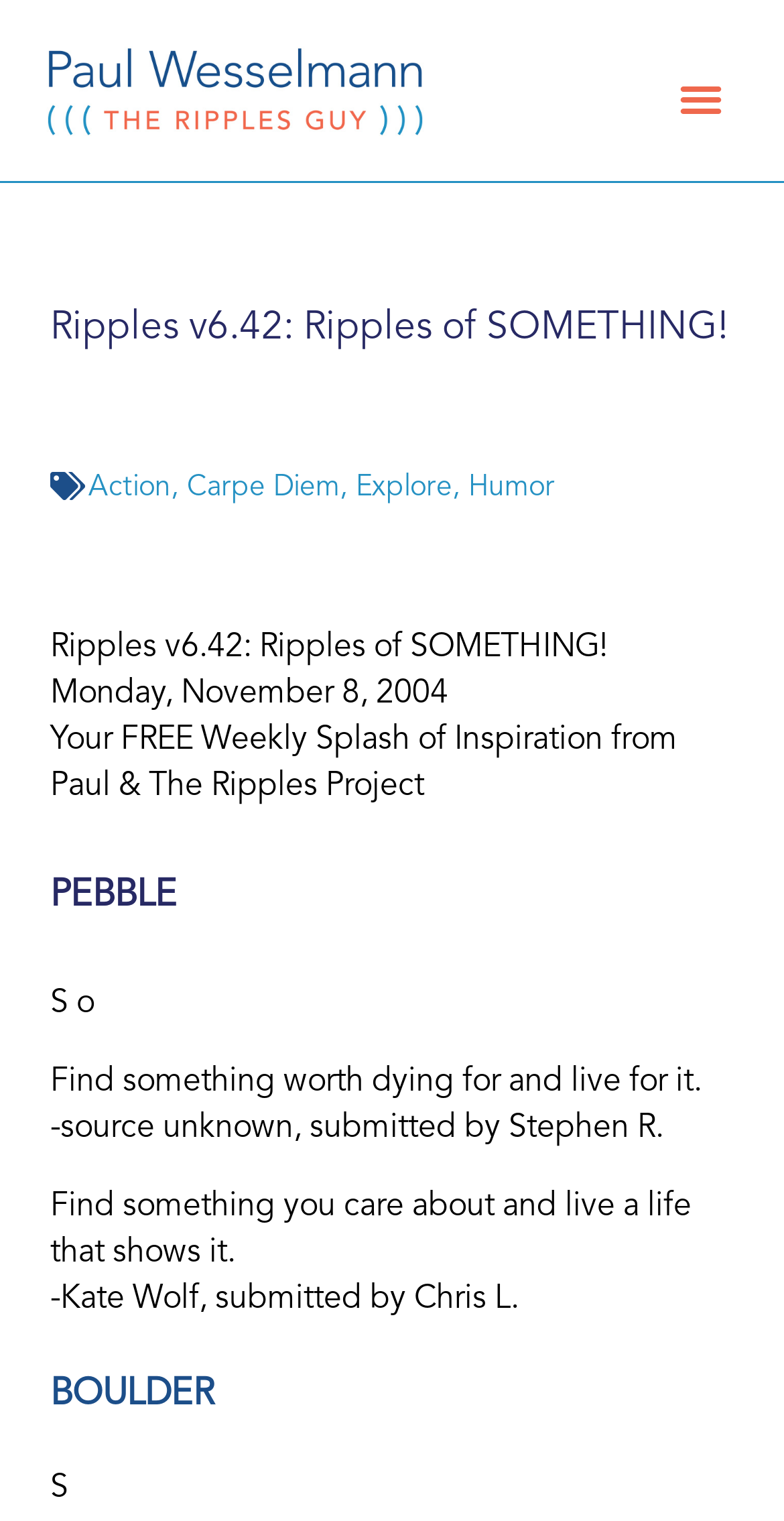Elaborate on the webpage's design and content in a detailed caption.

The webpage is titled "Ripples v6.42: Ripples of SOMETHING!" and features a prominent link to "Paul Wesselman - The Ripples Guy" at the top left, accompanied by an image. To the top right, there is a "Menu Toggle" button. 

Below the title, there is a heading that repeats the title, followed by a series of links, including "Action", "Carpe Diem", "Explore", and "Humor", which are arranged horizontally and separated by commas. 

The main content of the page is divided into sections, each with its own heading. The first section is titled "Ripples v6.42: Ripples of SOMETHING!" and contains the date "Monday, November 8, 2004" and a description of the webpage as "Your FREE Weekly Splash of Inspiration from Paul & The Ripples Project". 

The next section is headed by "PEBBLE" and features a quote "Find something worth dying for and live for it." with an attribution to an unknown source, submitted by Stephen R. Below this, there is another quote "Find something you care about and live a life that shows it." attributed to Kate Wolf, submitted by Chris L.

Finally, there is a section headed by "BOULDER" at the bottom of the page.